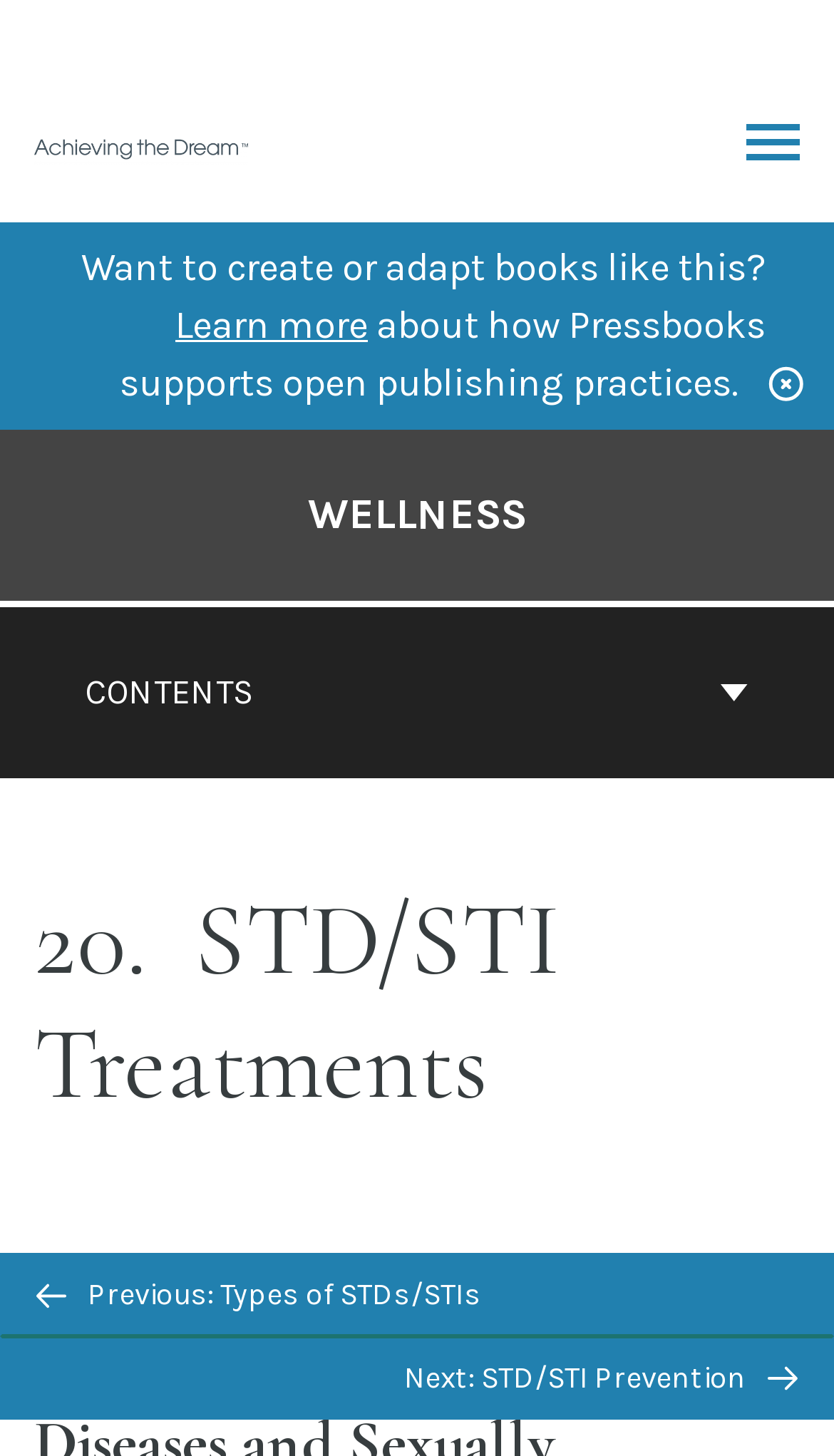Answer with a single word or phrase: 
What is the title of the book?

Wellness